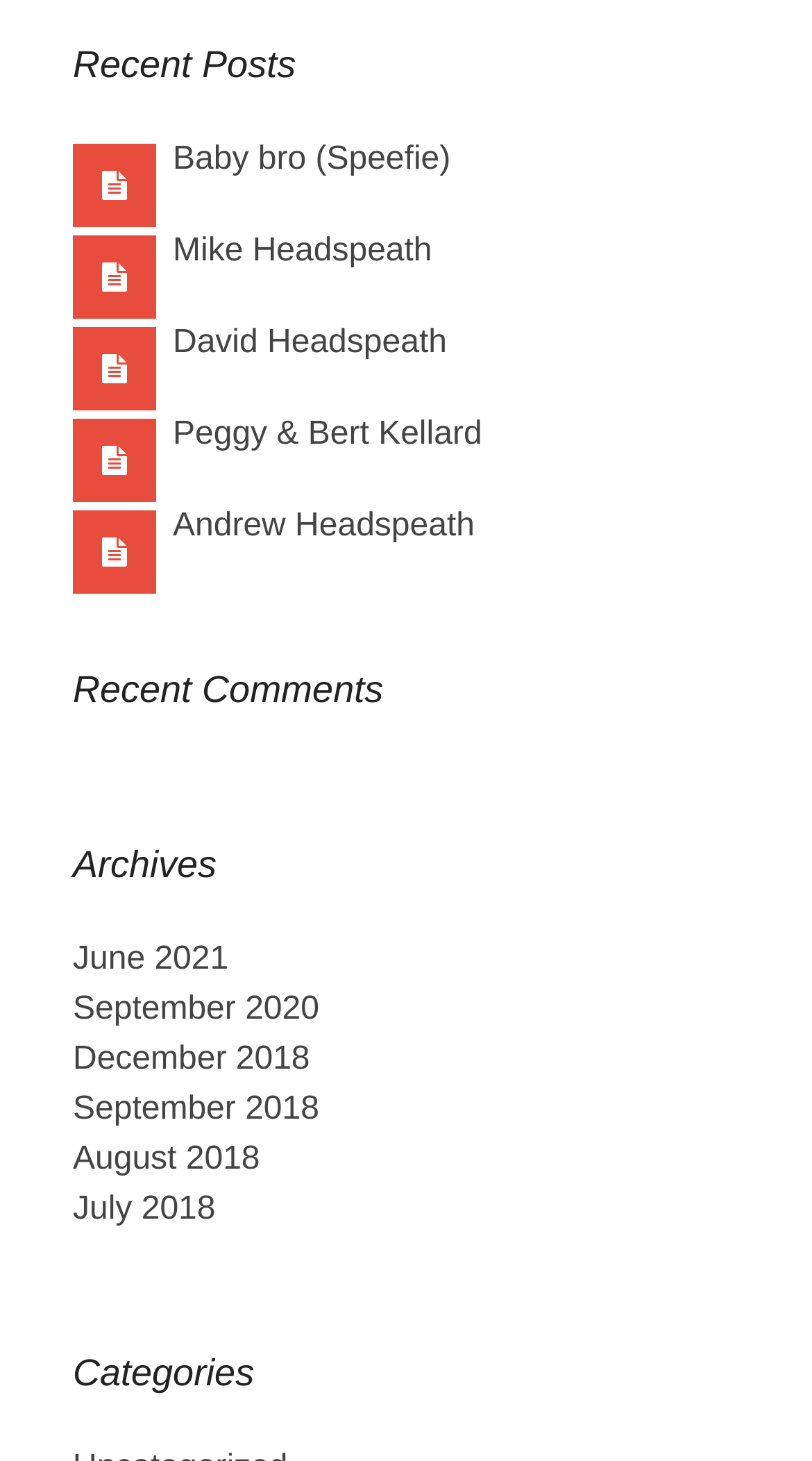Locate the bounding box coordinates of the element that should be clicked to execute the following instruction: "check recent comments".

[0.09, 0.446, 0.91, 0.498]